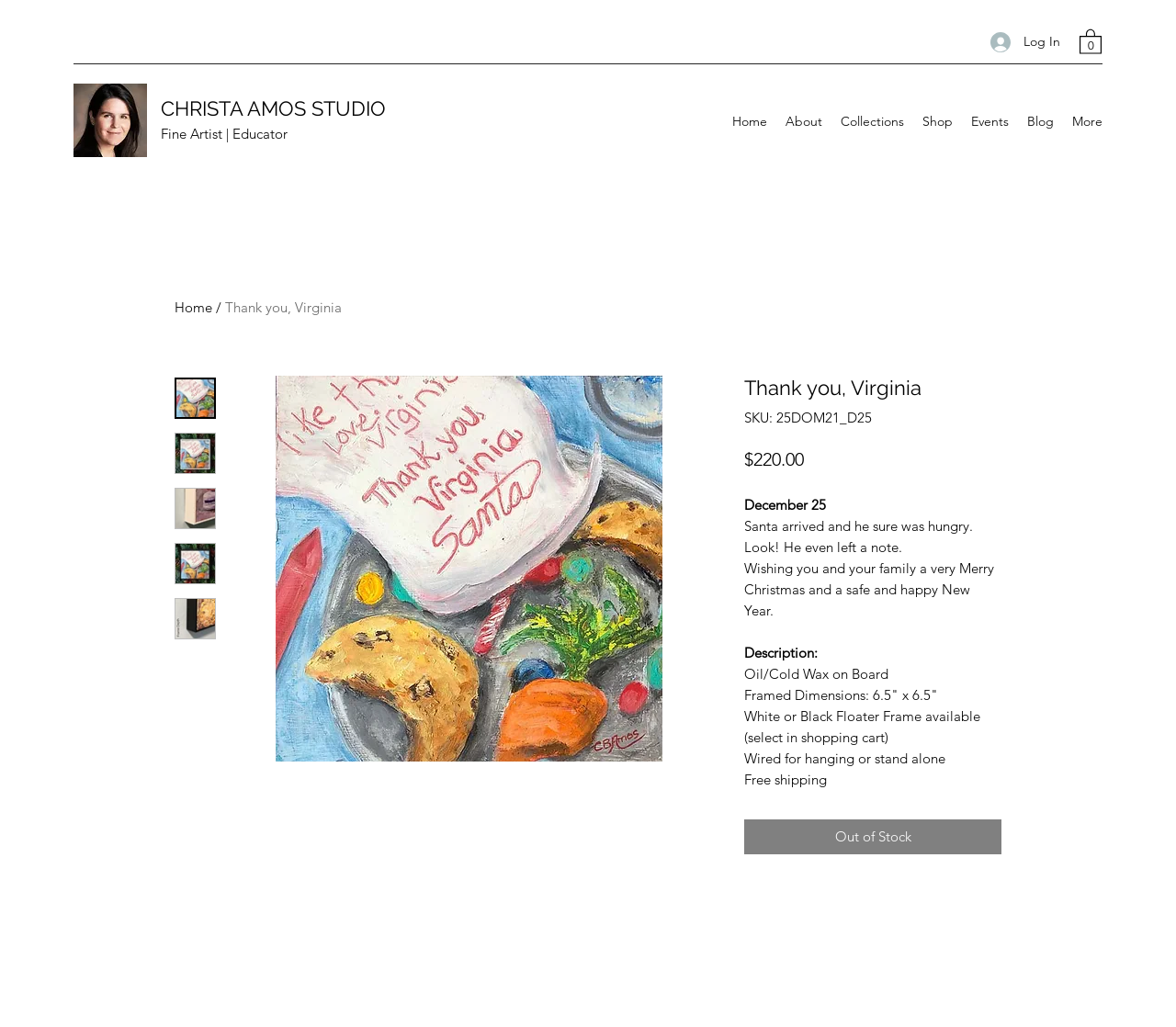Find and extract the text of the primary heading on the webpage.

Thank you, Virginia